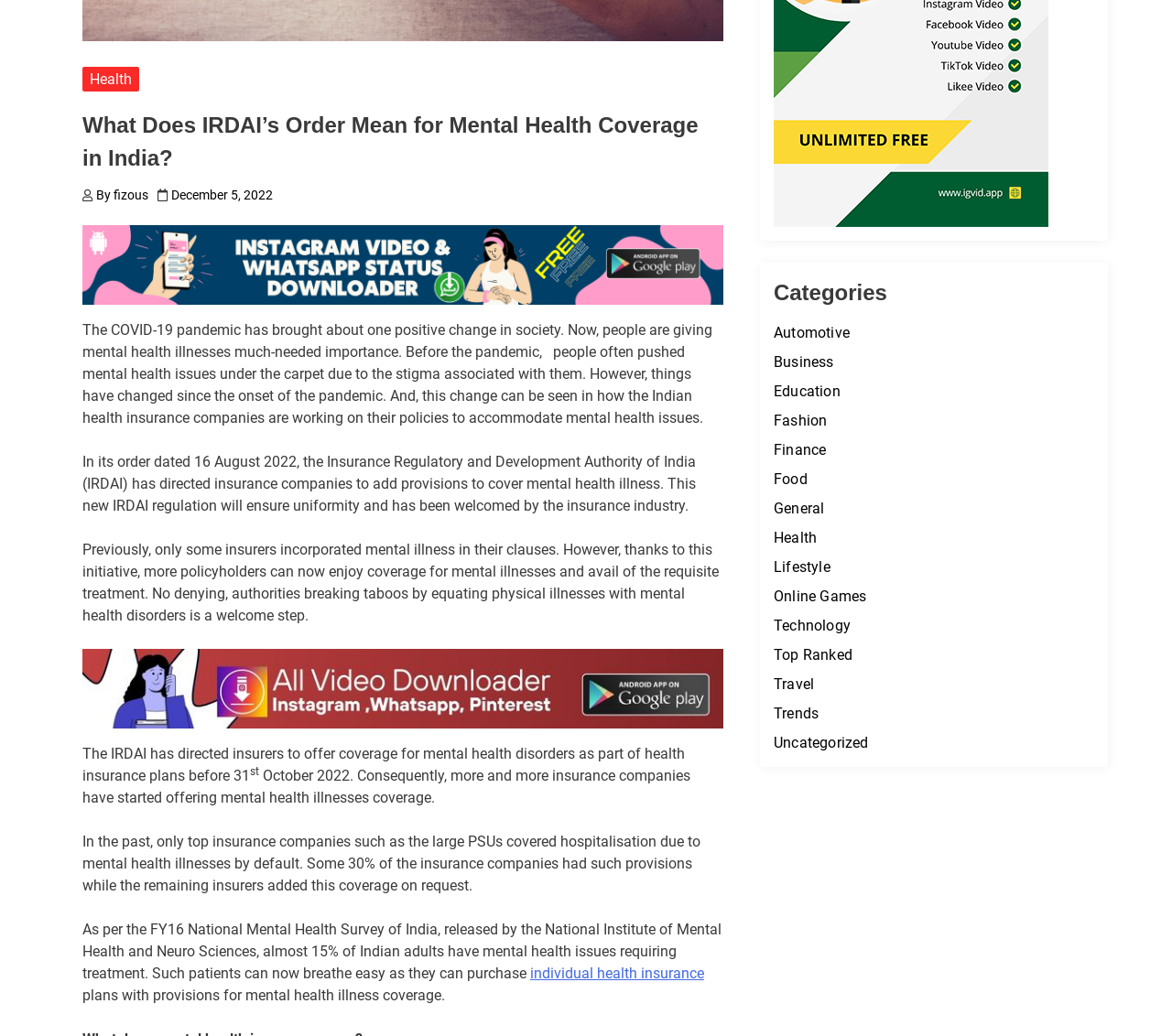What is the purpose of IRDAI's order?
Respond with a short answer, either a single word or a phrase, based on the image.

To ensure uniformity in mental health coverage